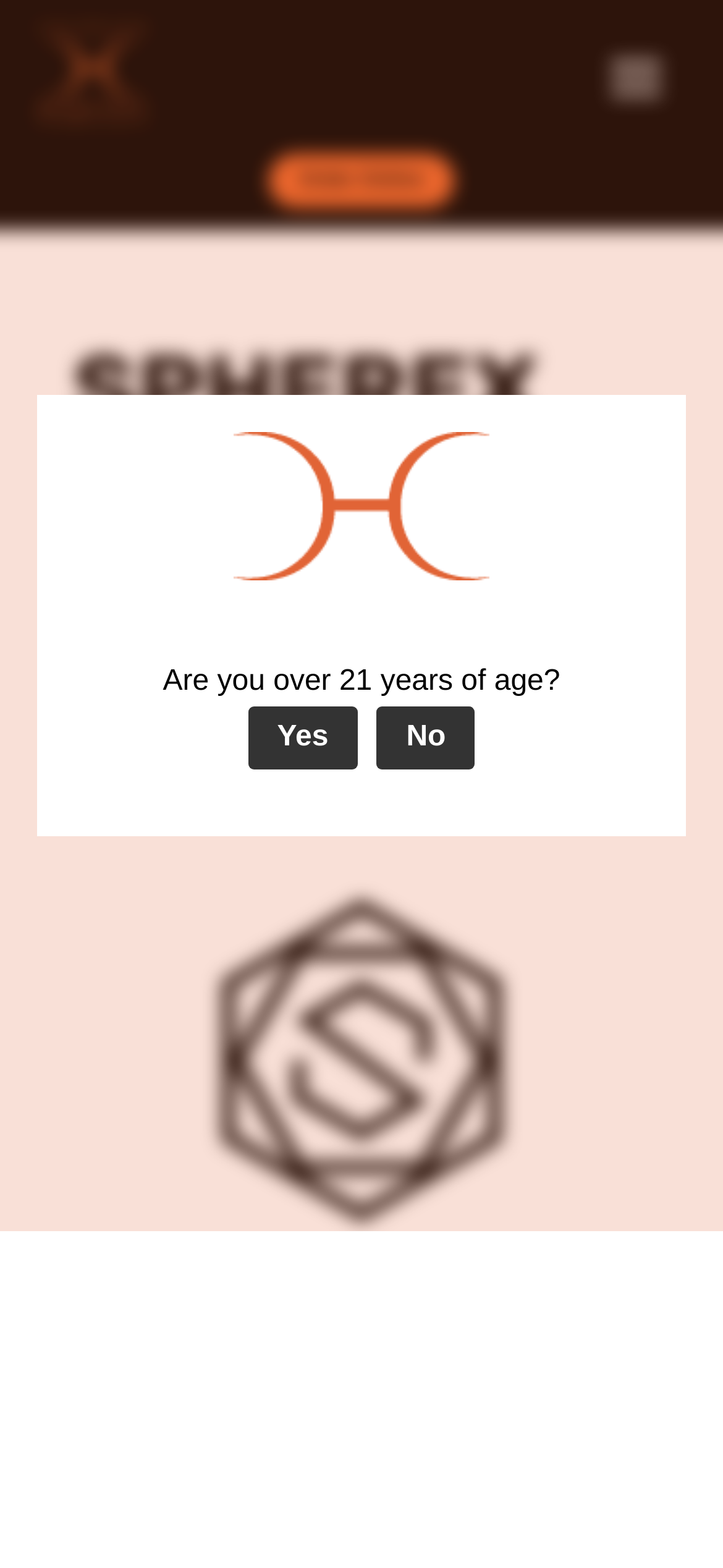Provide the bounding box coordinates of the HTML element described by the text: "Home".

None